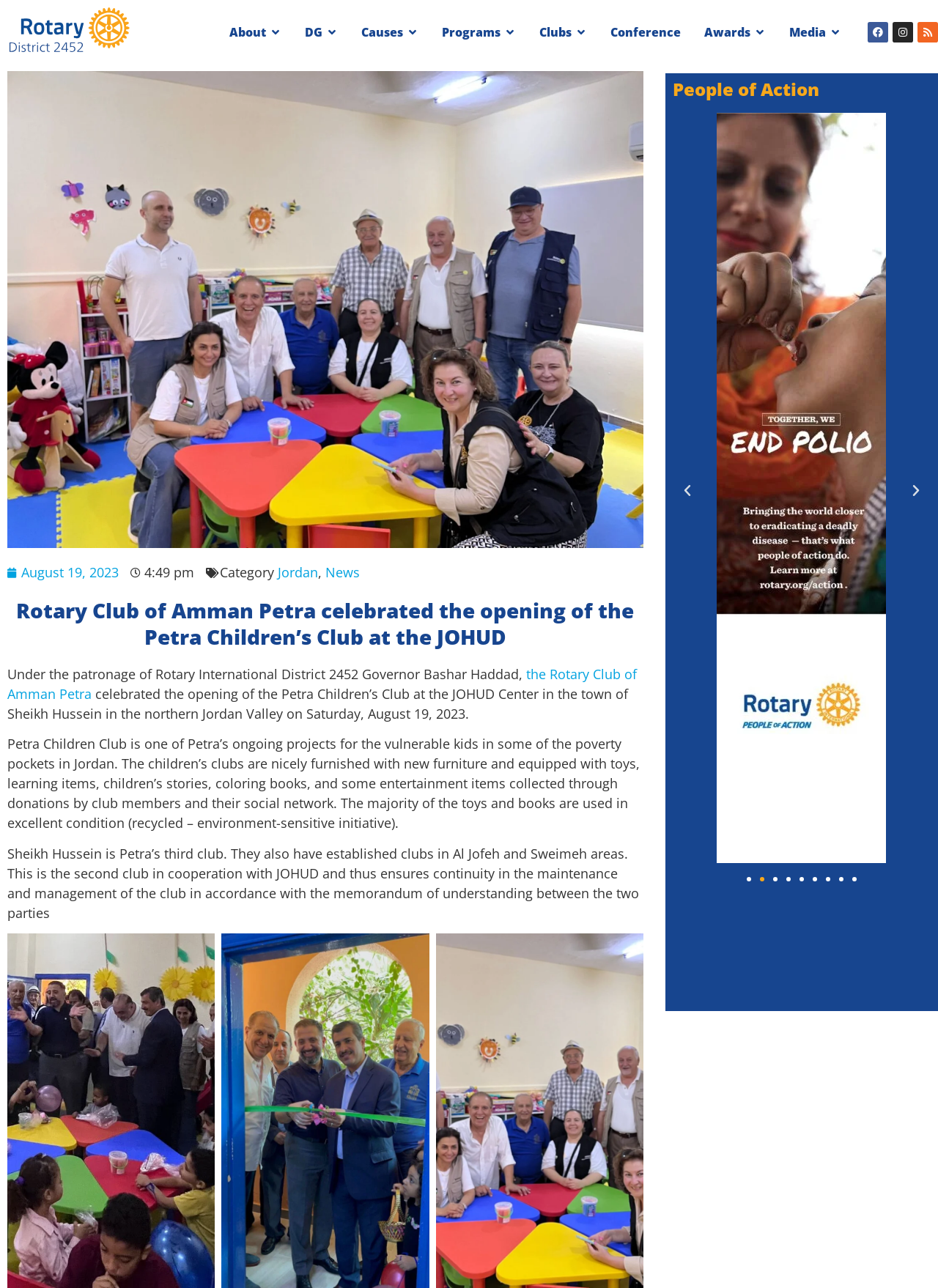Please identify the bounding box coordinates of the clickable area that will allow you to execute the instruction: "Visit Facebook".

[0.925, 0.017, 0.947, 0.033]